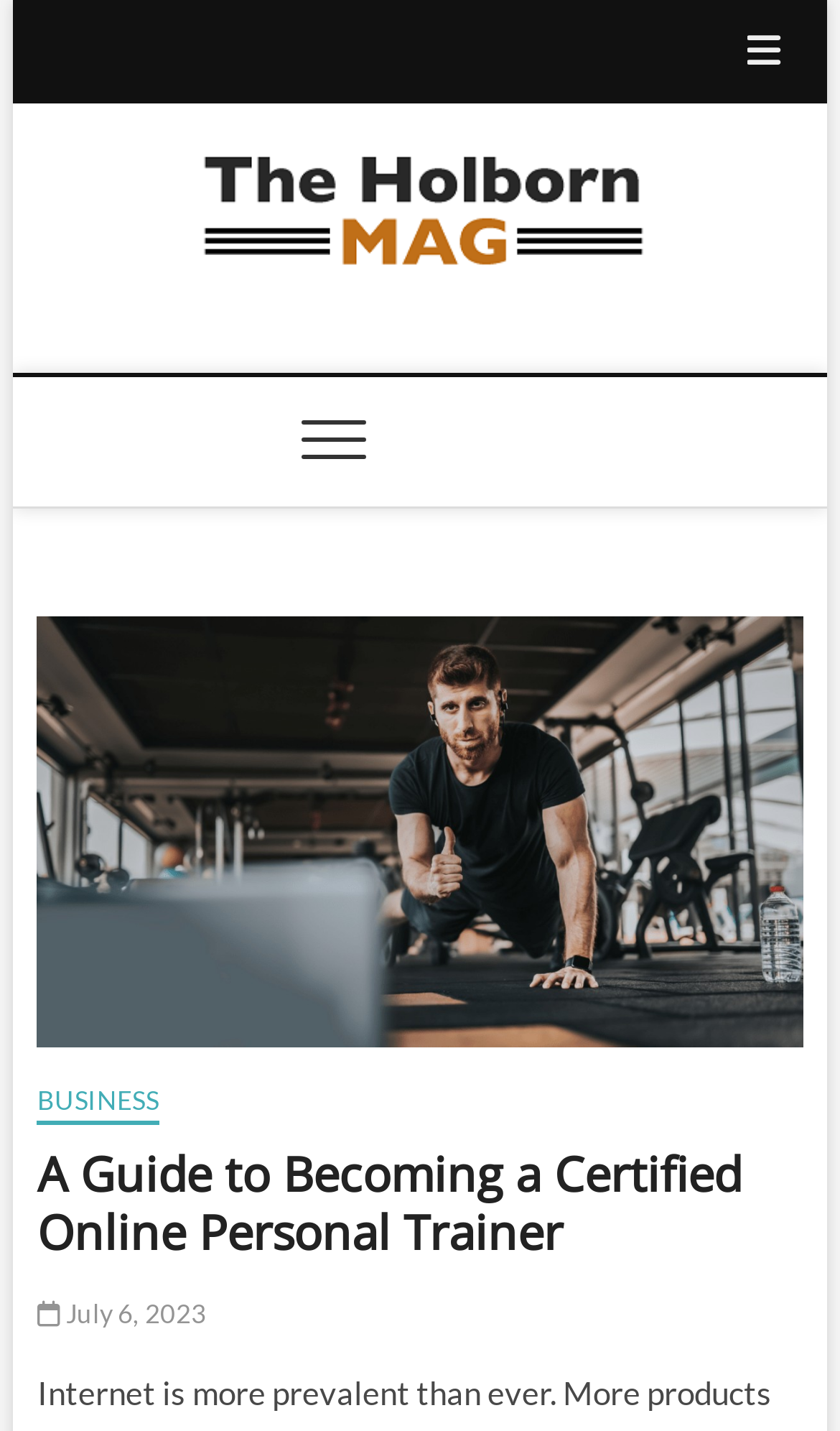What is the category of the article?
Provide a detailed and extensive answer to the question.

I found the answer by looking at the menu on the left side of the webpage, where there is a link with the text 'BUSINESS'. This suggests that the article is categorized under BUSINESS.